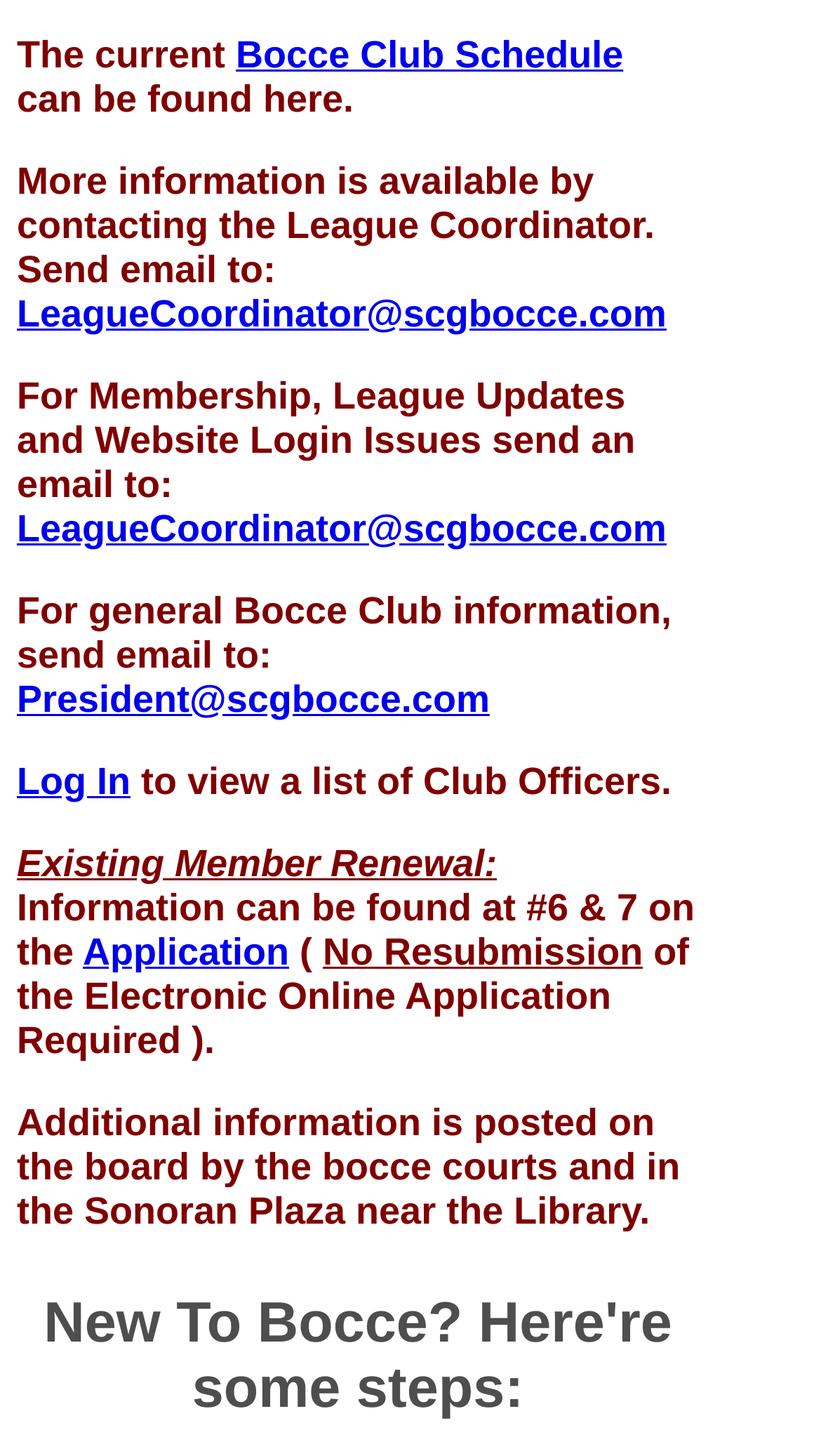What is the email address to contact for general Bocce Club information?
Answer the question with a single word or phrase, referring to the image.

President@scgbocce.com